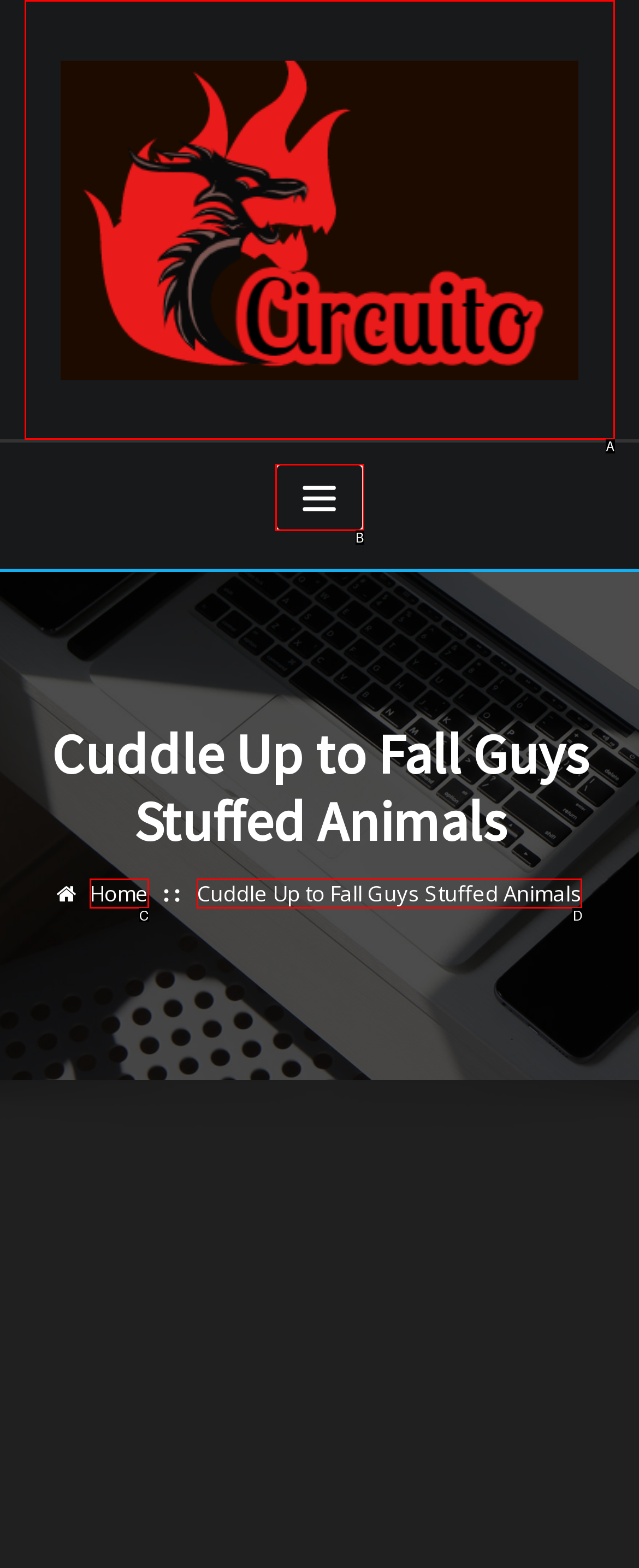Determine which HTML element best fits the description: aria-label="Toggle navigation"
Answer directly with the letter of the matching option from the available choices.

B